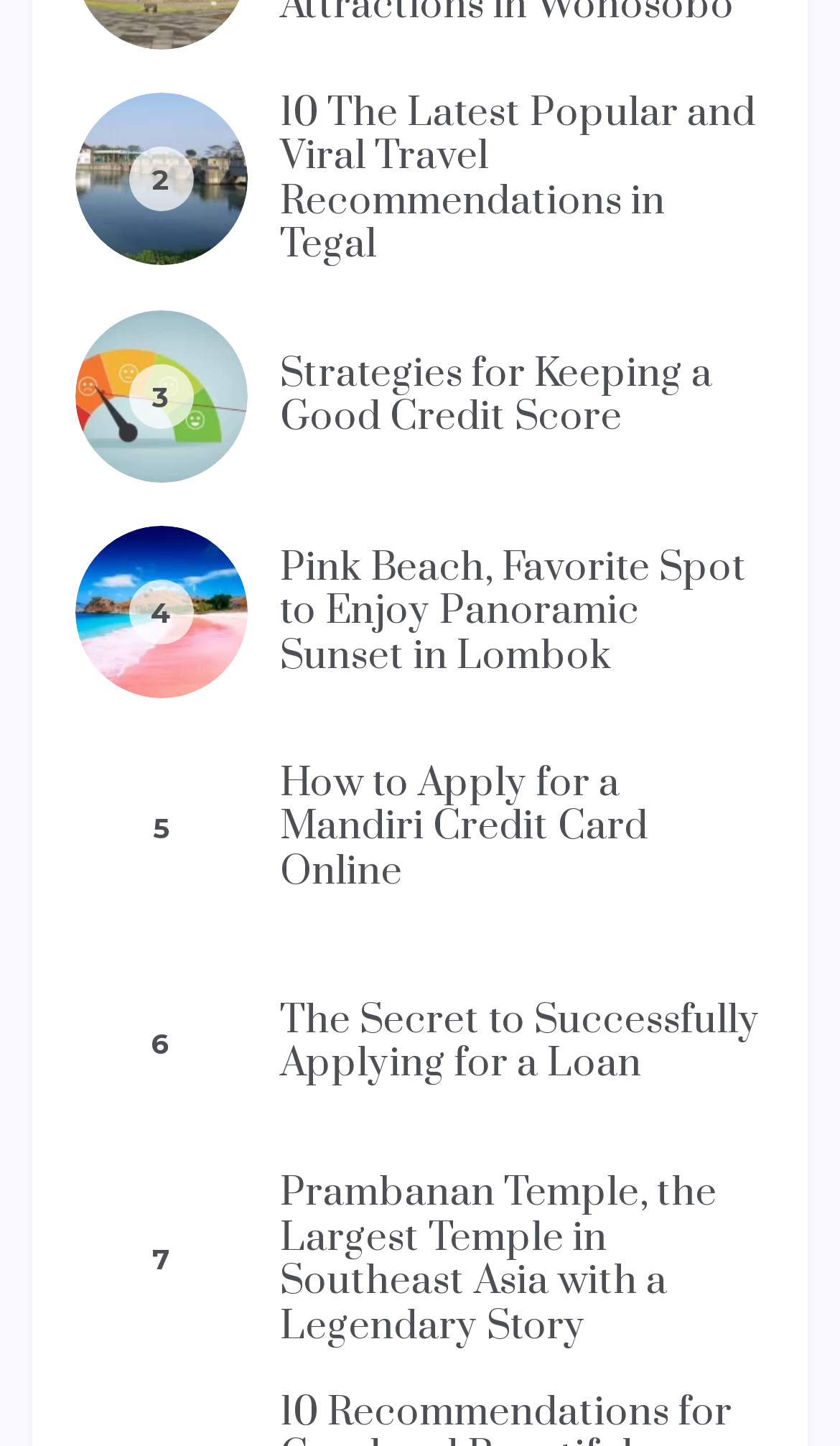How many images are on the page?
Look at the image and provide a detailed response to the question.

I counted the number of image elements within the figure elements. There are 8 such image elements, each associated with a link and a heading.